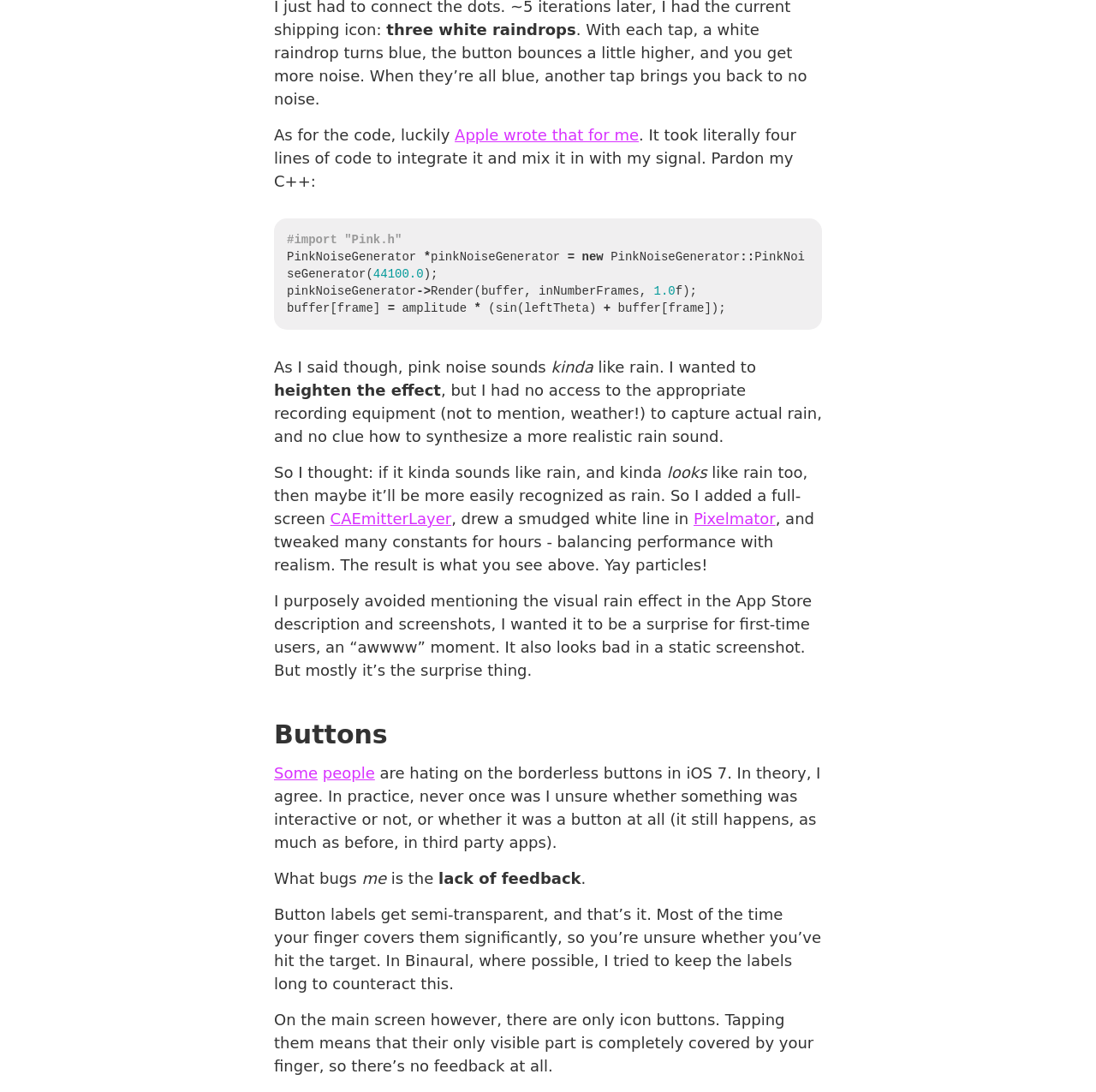How does the author try to counteract the lack of feedback in button labels?
Based on the image, respond with a single word or phrase.

By keeping labels long